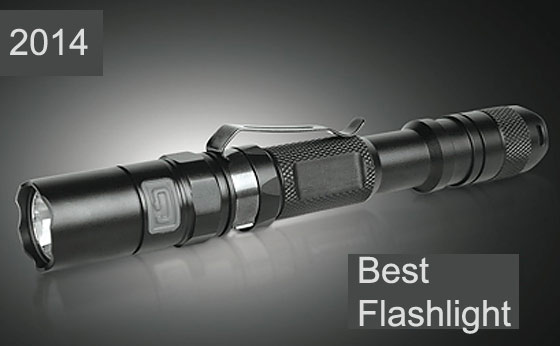Provide a comprehensive description of the image.

This image showcases the Fenix LD22 flashlight, labeled as the "Best Flashlight" for the year 2014. The flashlight is presented in a sleek, glossy black finish with a textured grip for enhanced handling. Its design features a prominent LED bulb at the front, efficient for illuminating dark spaces, while a pocket clip adds convenience for portability. The background features a subtle gradient, enhancing the flashlight's visual appeal. This image highlights the product during a time when it was highly regarded for its reliability and functionality among outdoor enthusiasts and everyday users alike.